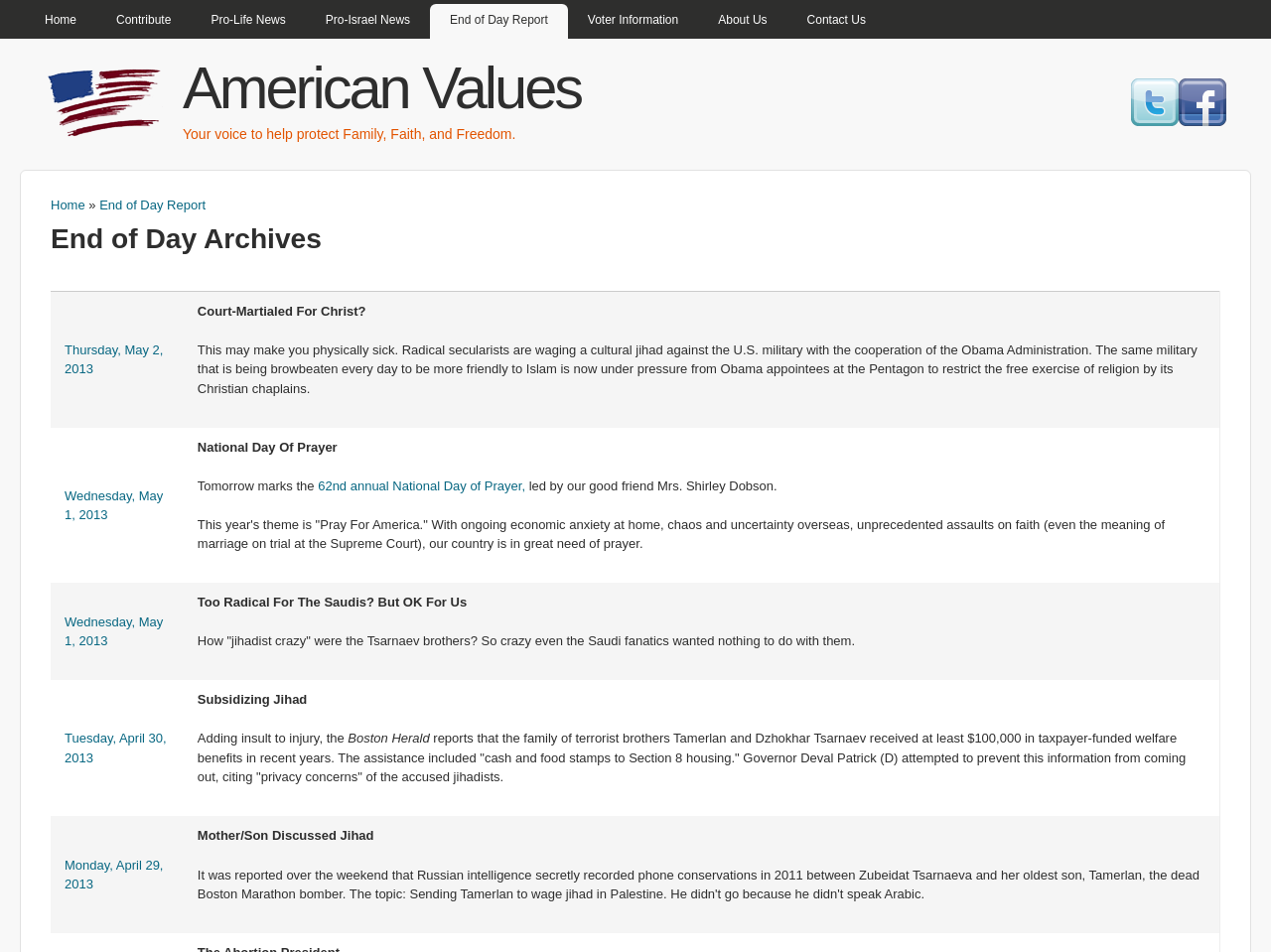Please pinpoint the bounding box coordinates for the region I should click to adhere to this instruction: "View the 'End of Day Report'".

[0.338, 0.004, 0.447, 0.041]